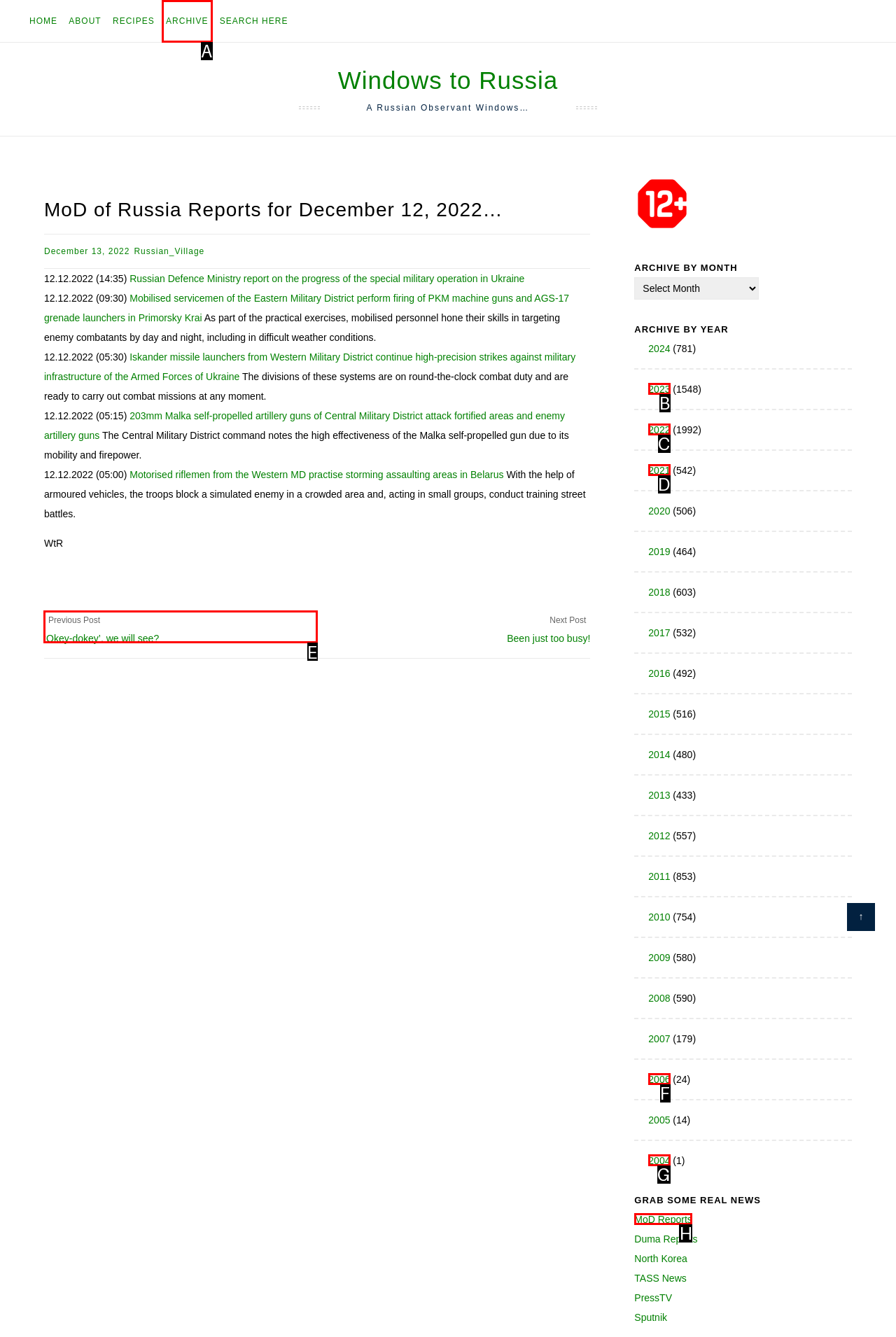Identify the correct UI element to click for the following task: View the previous post Choose the option's letter based on the given choices.

E